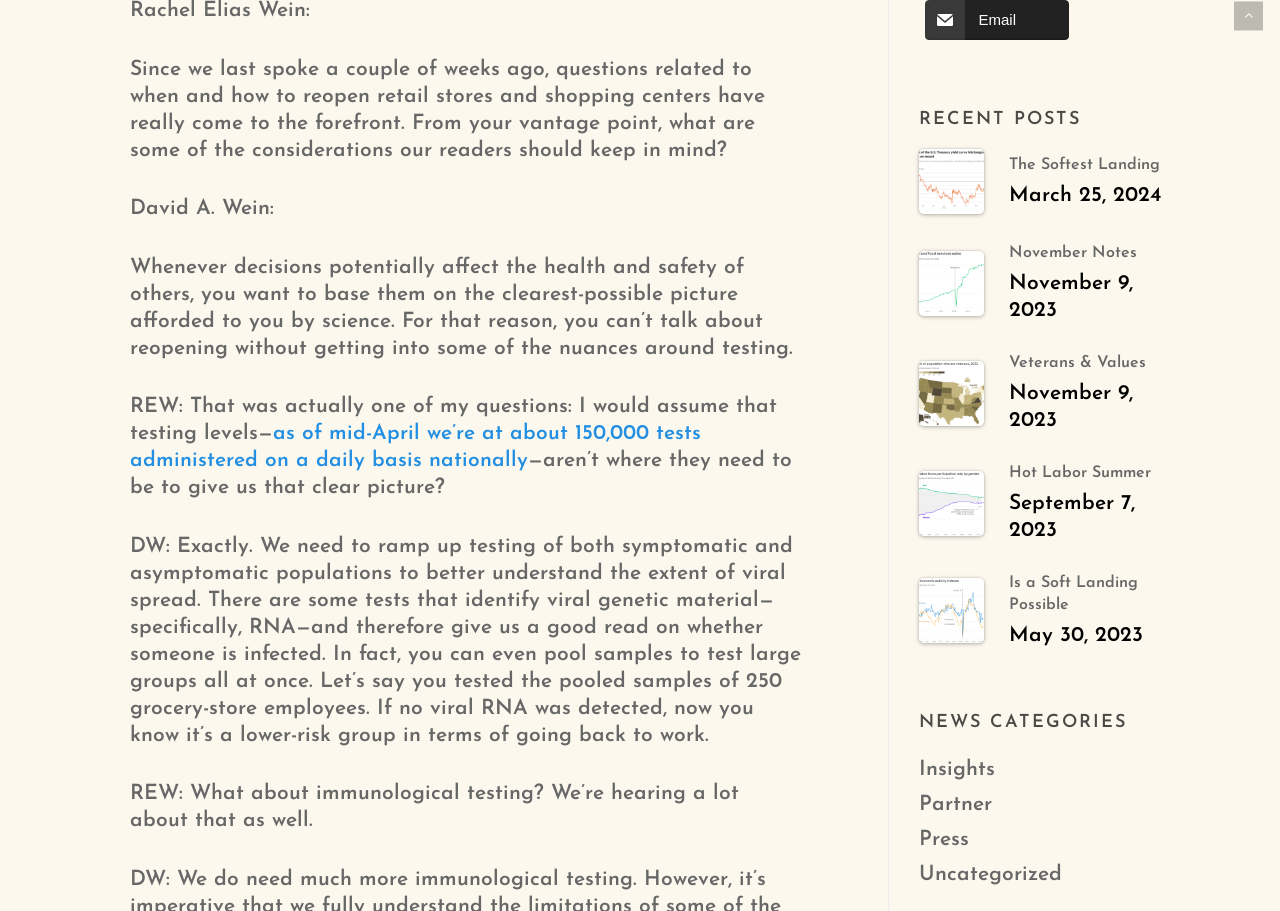Determine the bounding box coordinates of the clickable region to execute the instruction: "Click the 'Email' link". The coordinates should be four float numbers between 0 and 1, denoted as [left, top, right, bottom].

[0.722, 0.0, 0.835, 0.044]